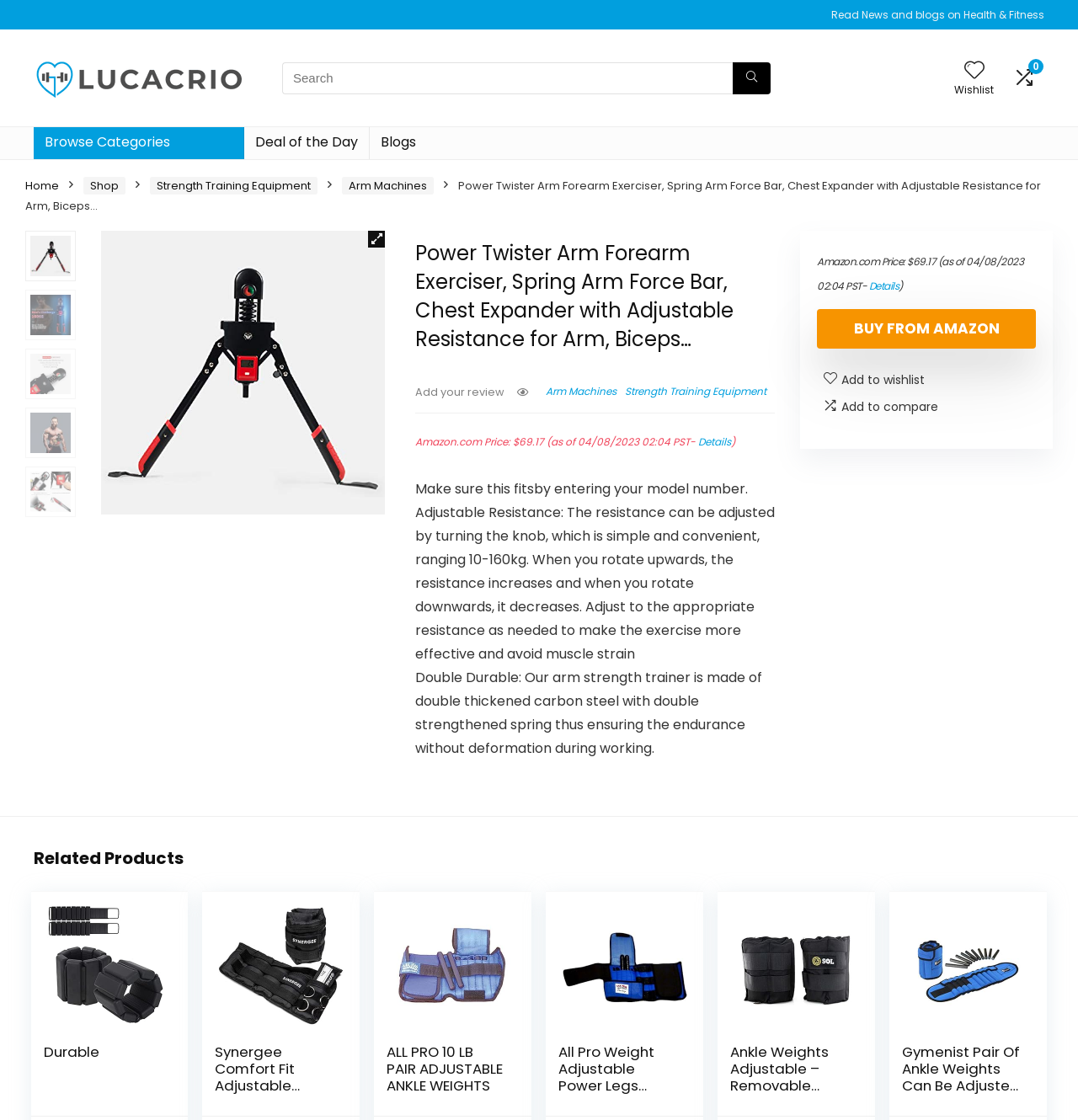Specify the bounding box coordinates for the region that must be clicked to perform the given instruction: "Read news and blogs on Health & Fitness".

[0.771, 0.007, 0.969, 0.02]